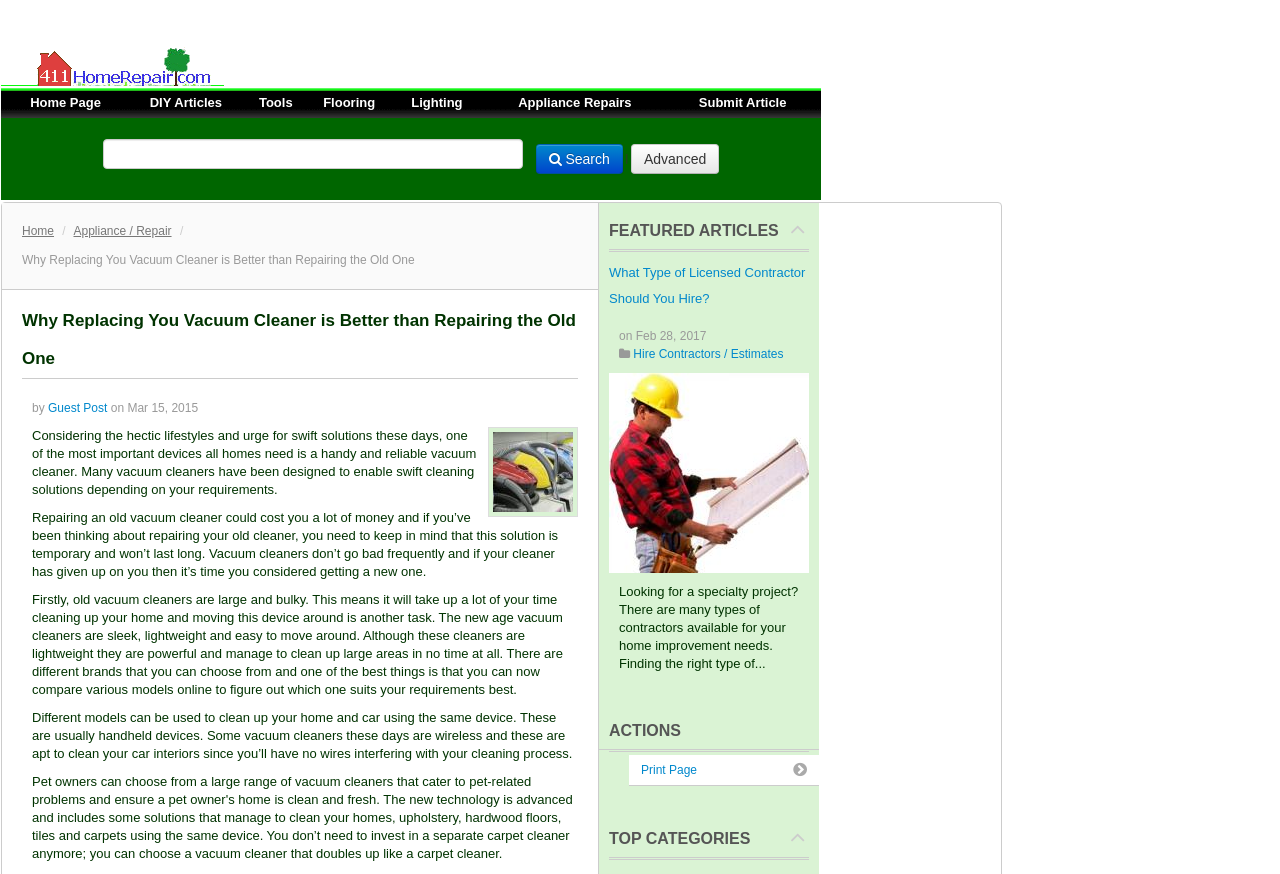What is the purpose of handheld devices?
Kindly answer the question with as much detail as you can.

The purpose of handheld devices can be determined by reading the sentence 'Different models can be used to clean up your home and car using the same device.' in the article, which explains the functionality of handheld devices.